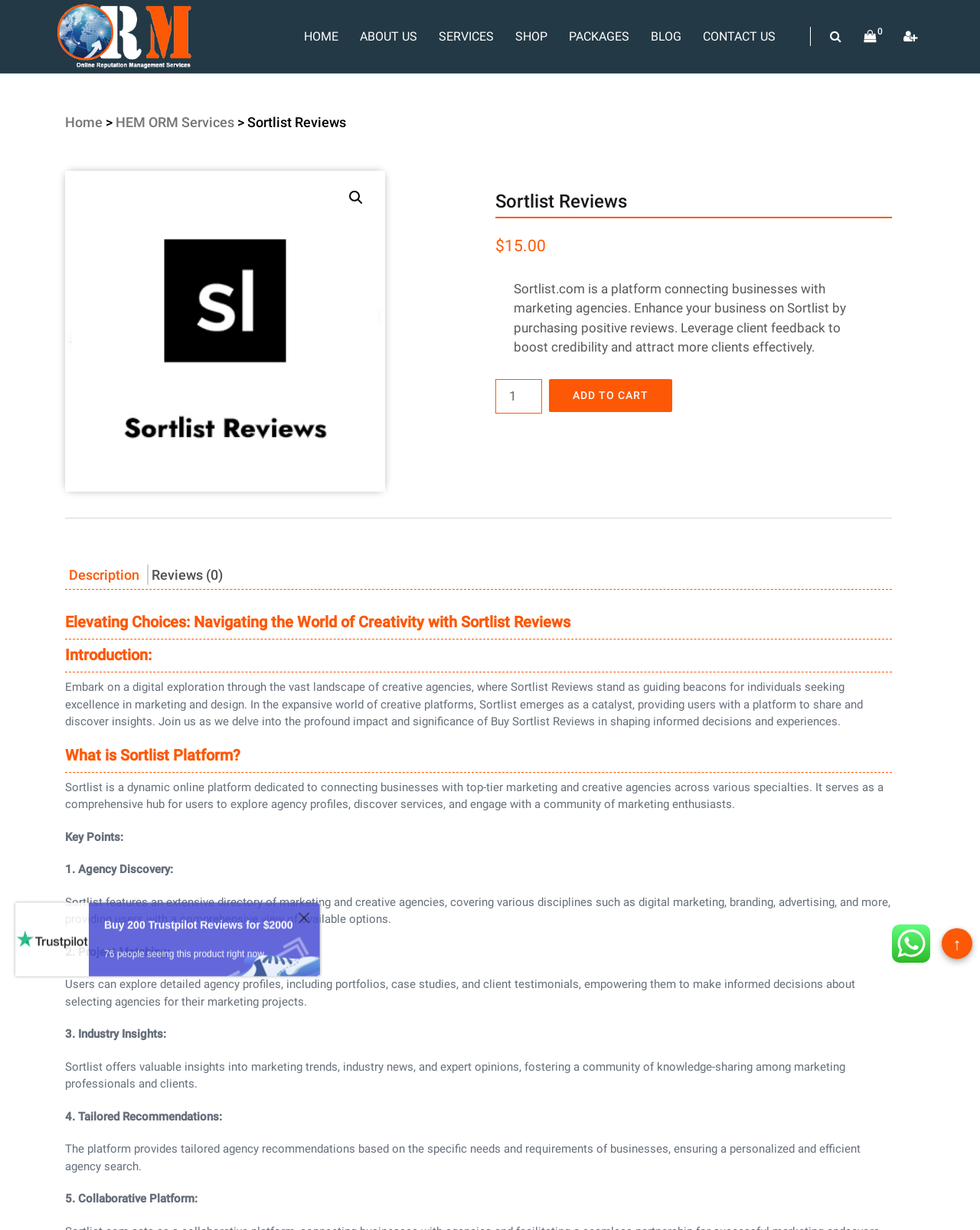Find the bounding box coordinates of the clickable element required to execute the following instruction: "Click the 'HOME' link". Provide the coordinates as four float numbers between 0 and 1, i.e., [left, top, right, bottom].

[0.31, 0.022, 0.345, 0.037]